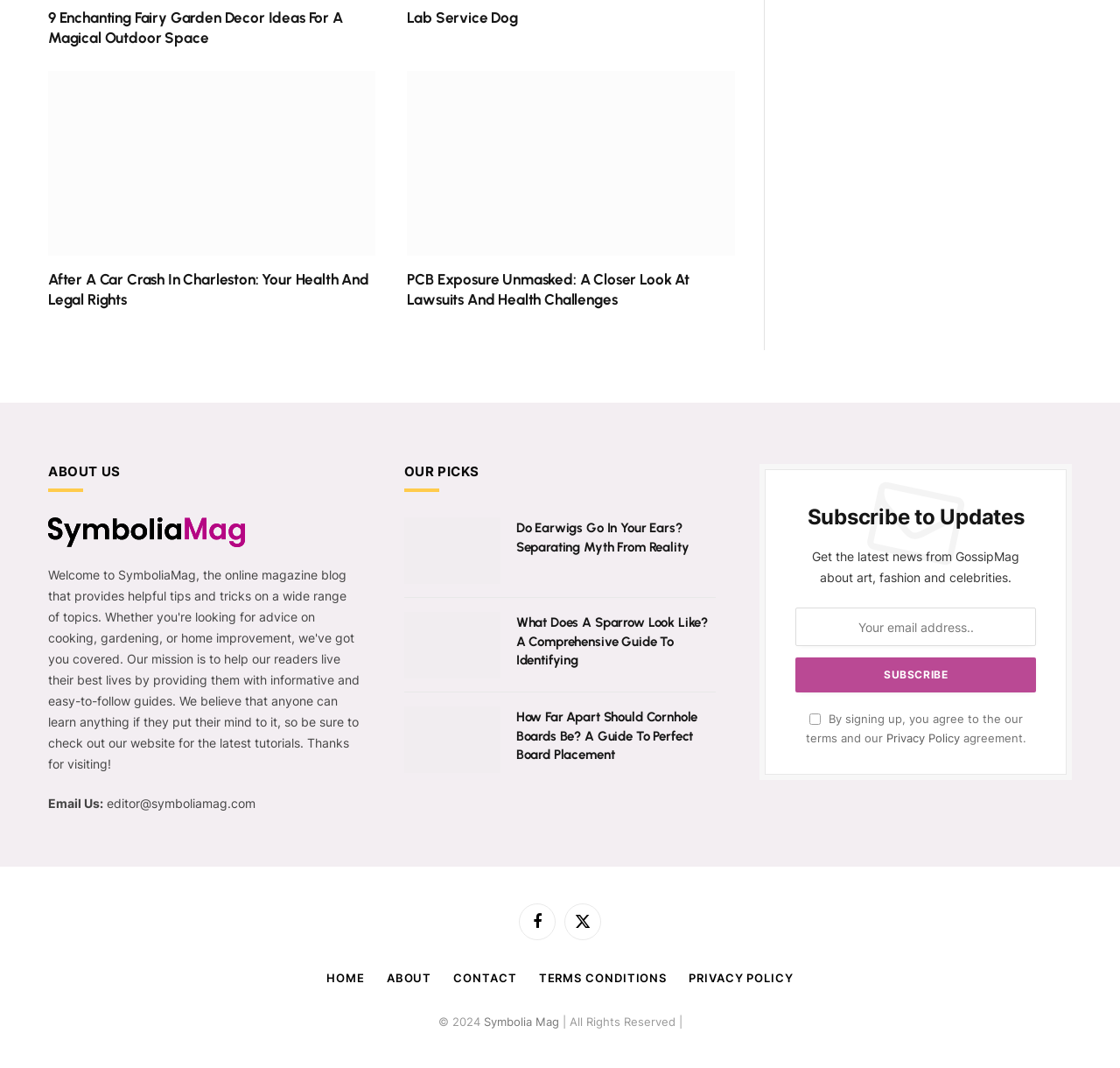Pinpoint the bounding box coordinates of the area that must be clicked to complete this instruction: "Click the 'HOME' link".

[0.291, 0.909, 0.326, 0.922]